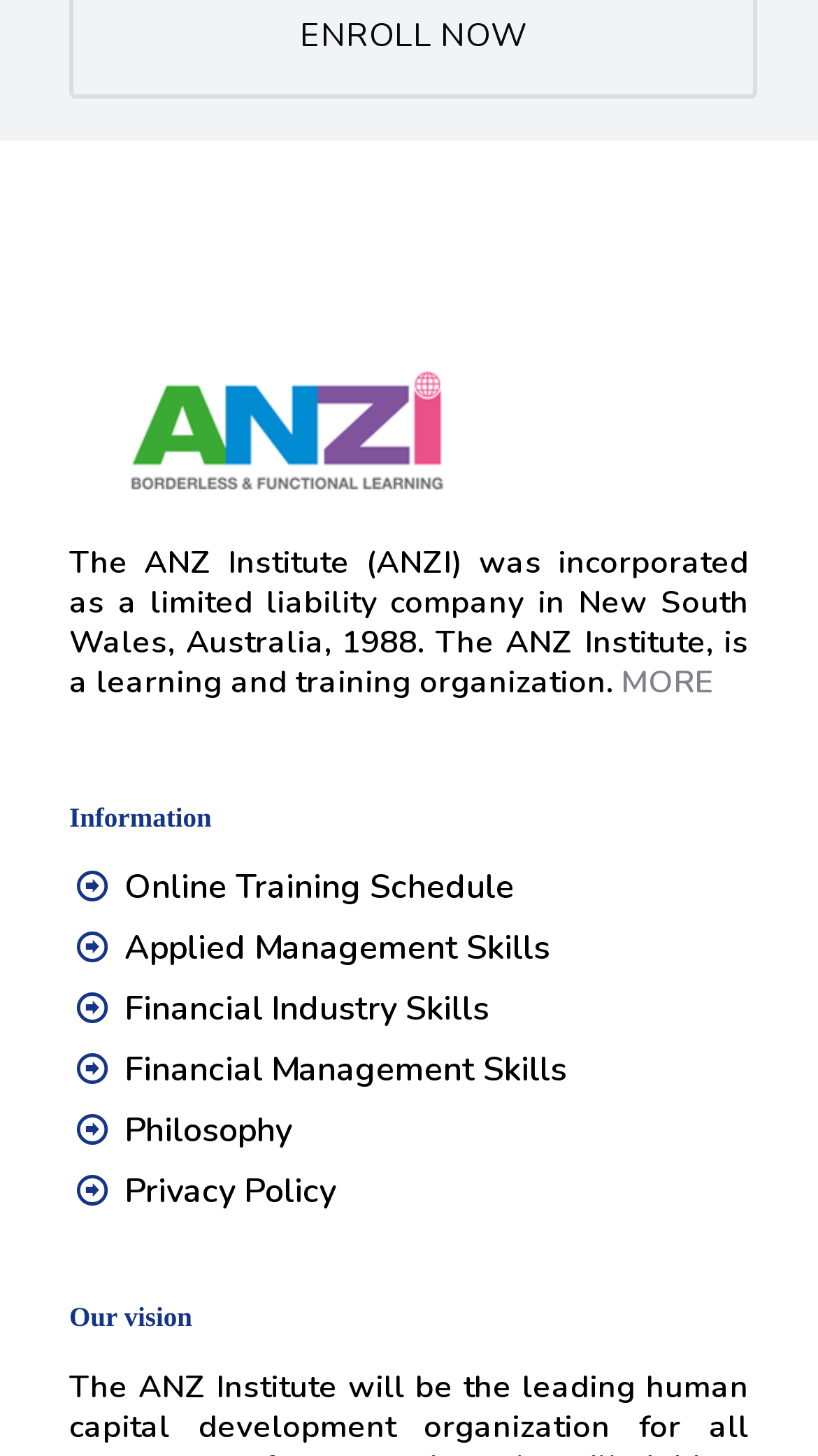Using the webpage screenshot, locate the HTML element that fits the following description and provide its bounding box: "Privacy Policy".

[0.152, 0.802, 0.411, 0.834]